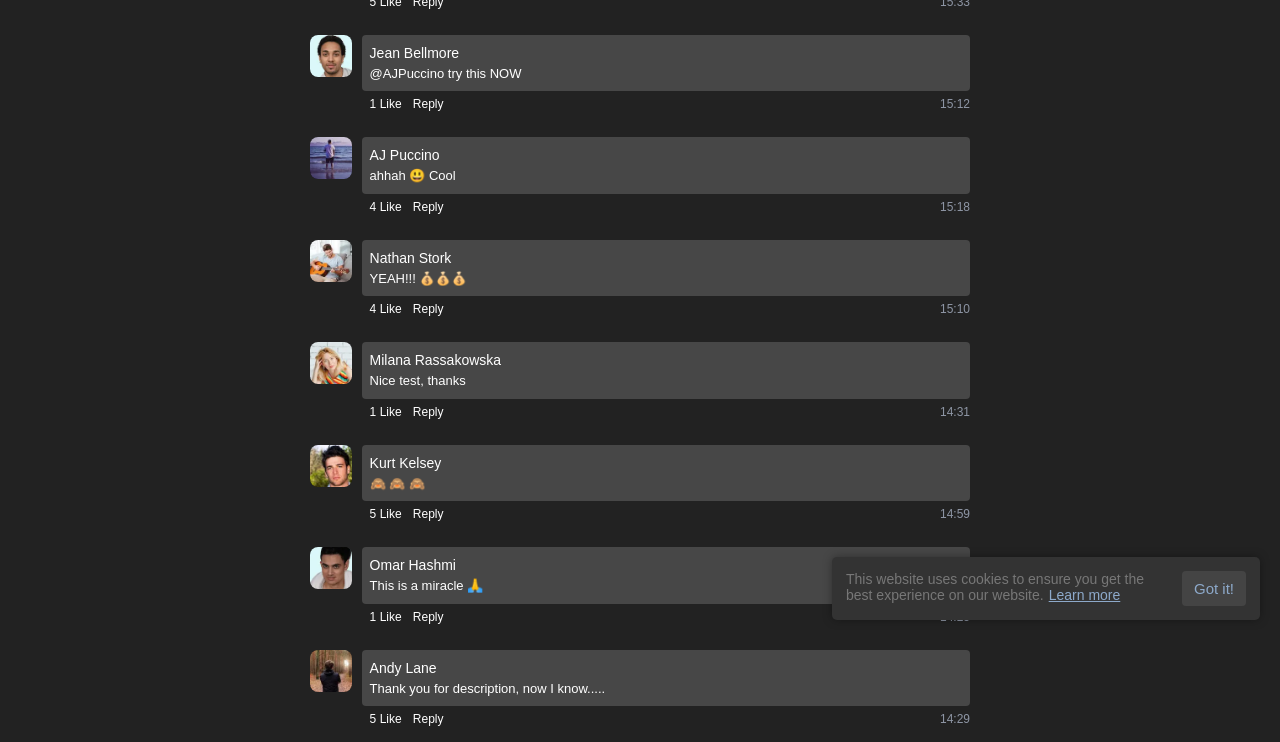Find the bounding box of the UI element described as: "Reply". The bounding box coordinates should be given as four float values between 0 and 1, i.e., [left, top, right, bottom].

[0.323, 0.681, 0.346, 0.705]